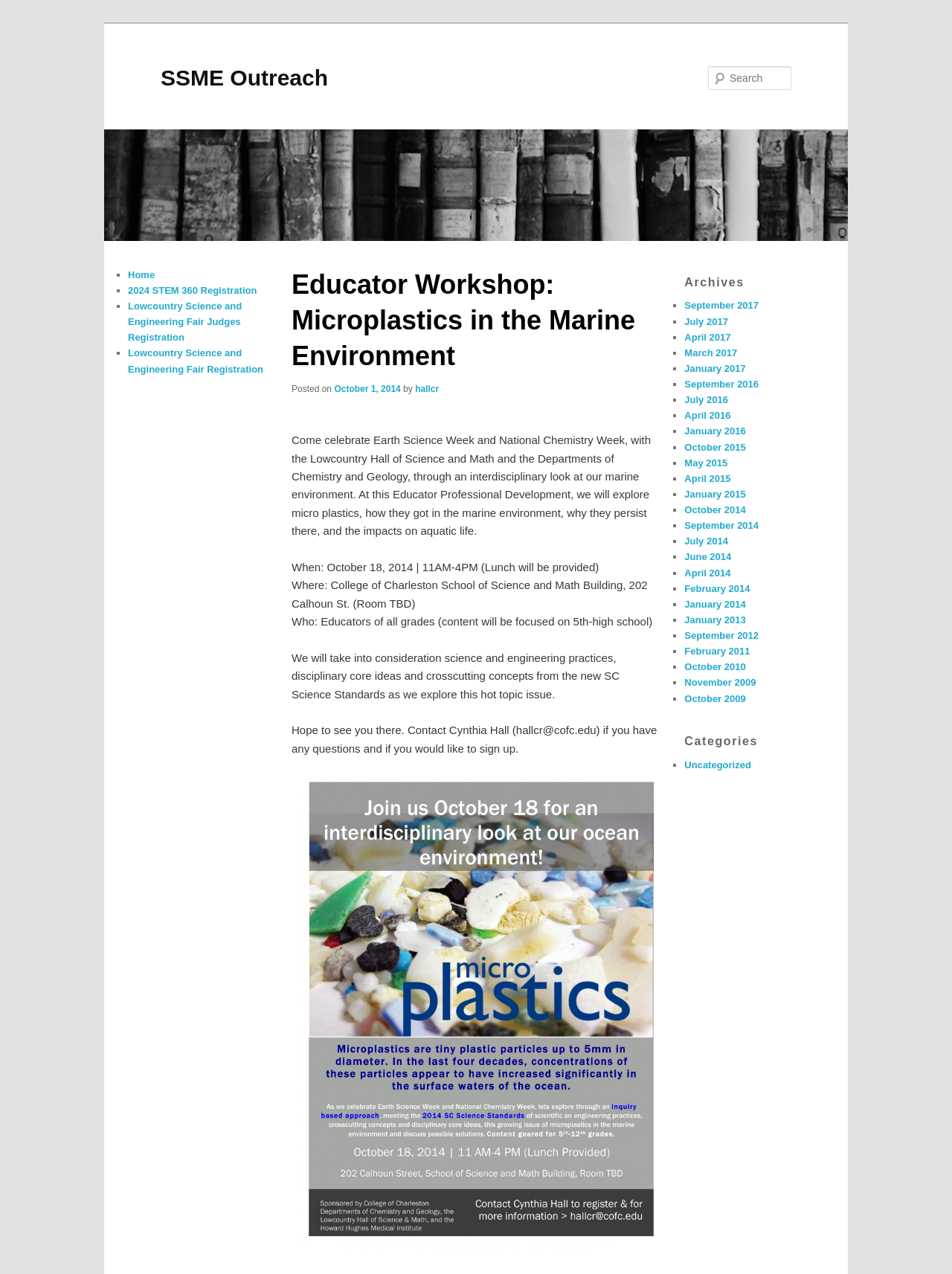Describe all the visual and textual components of the webpage comprehensively.

The webpage is about an Educator Workshop on Microplastics in the Marine Environment, organized by SSME Outreach. At the top, there is a heading with the title of the workshop and a link to SSME Outreach. Below this, there is a search bar with a "Search" button. 

To the left of the search bar, there is a main menu with a link to skip to the primary content. The primary content is divided into sections. The first section has a heading with the title of the workshop, followed by a paragraph describing the event, which is an interdisciplinary look at the marine environment, focusing on microplastics. 

Below this, there are details about the event, including the date, time, location, and target audience. The event is on October 18, 2014, from 11AM to 4PM, at the College of Charleston School of Science and Math Building. The event is open to educators of all grades, with a focus on 5th to high school levels. 

Further down, there is a section with a link to a flyer for the event, accompanied by an image. 

On the right side of the page, there is a complementary section with two headings: "Archives" and "Categories". Under "Archives", there is a list of links to past events, organized by month and year, from 2009 to 2017. Under "Categories", there is a single link to "Uncategorized".